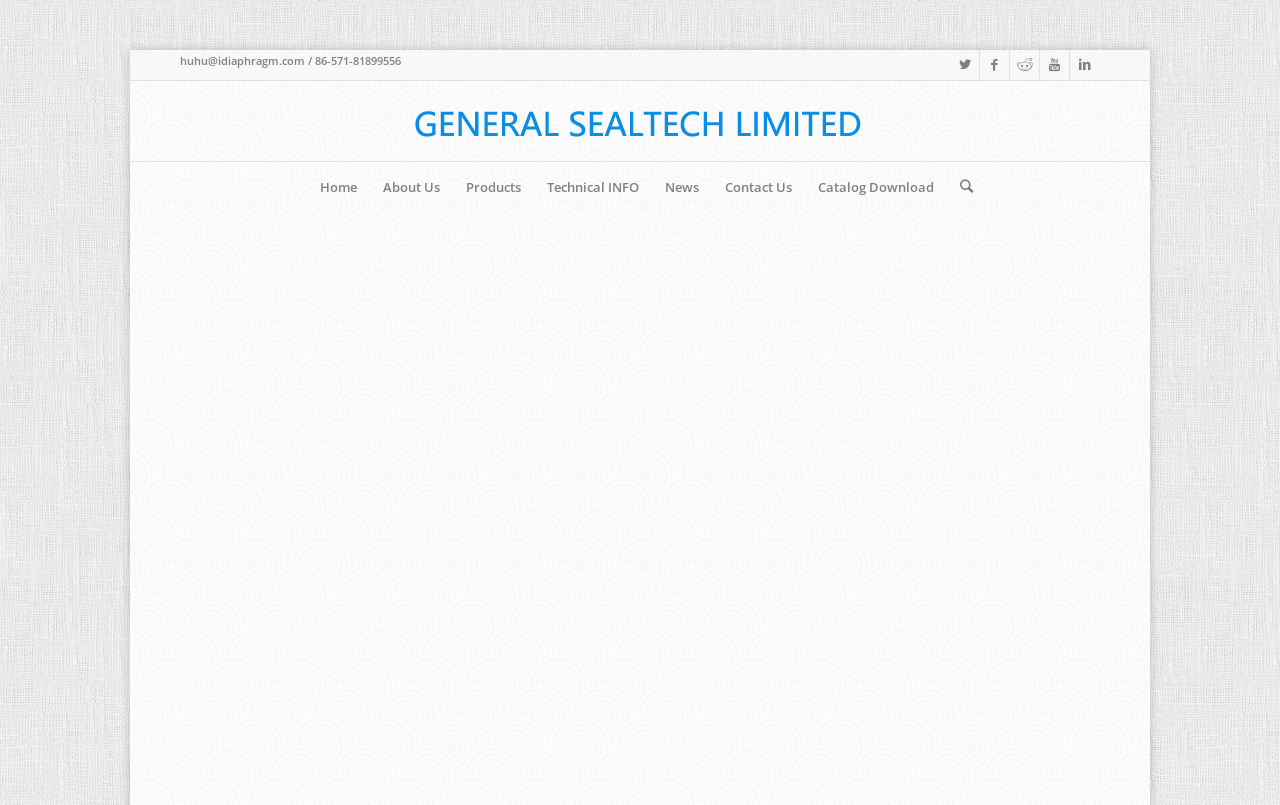What is the position of the 'About Us' link?
Look at the image and answer the question using a single word or phrase.

Second from the left